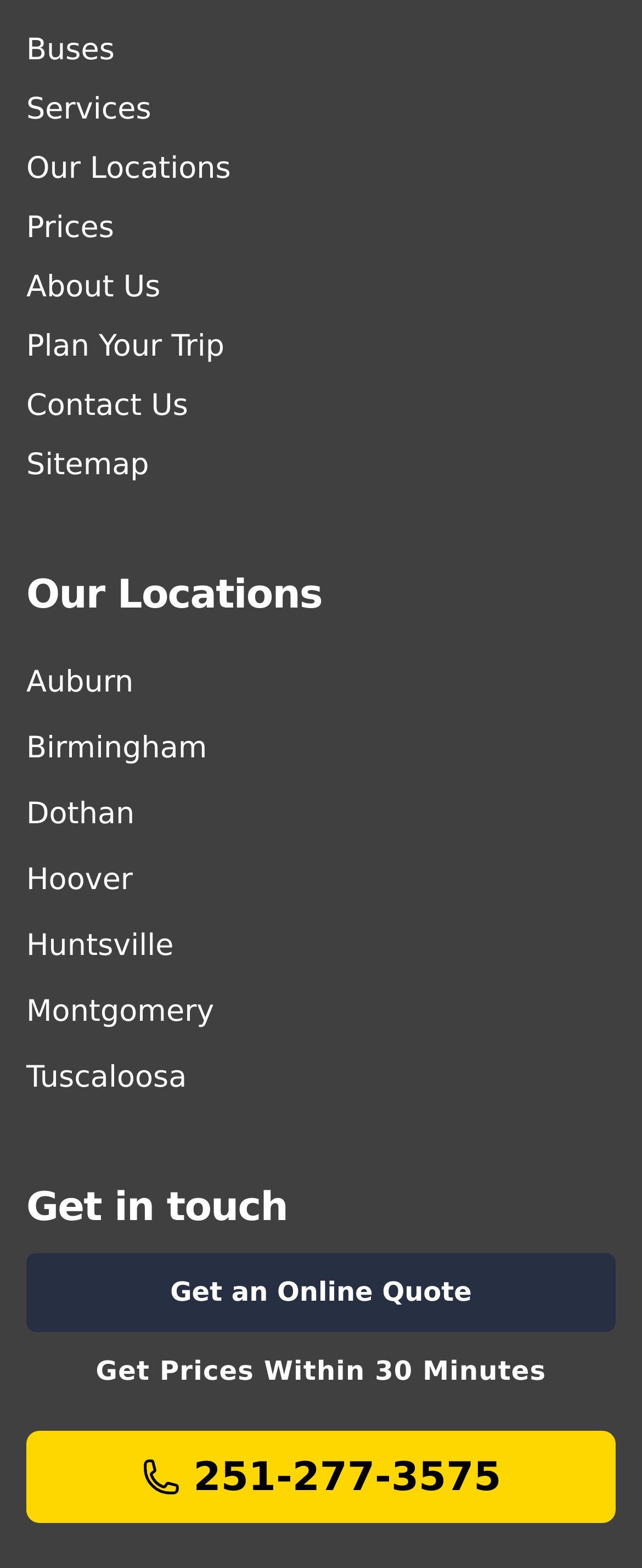What is the purpose of the 'Get an Online Quote' button?
Use the image to answer the question with a single word or phrase.

To get a quote